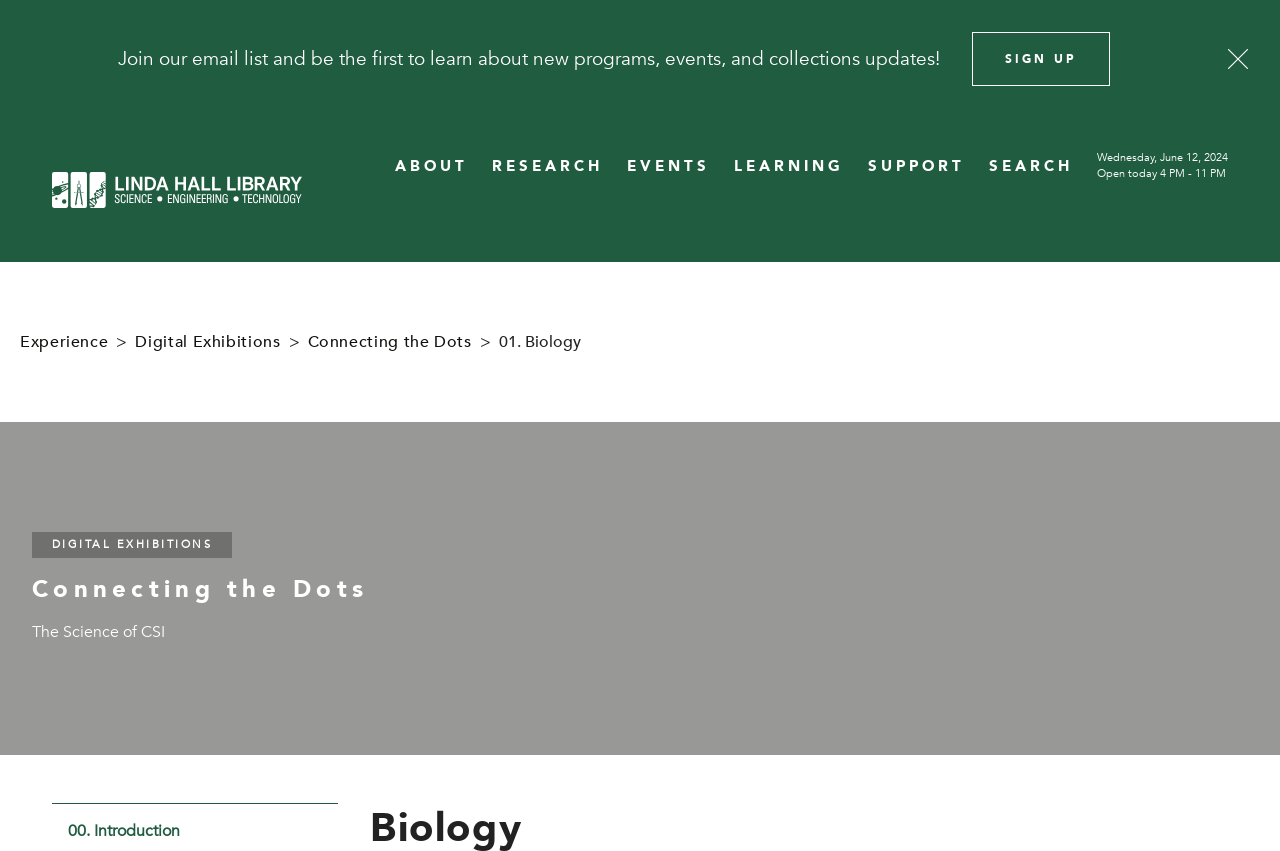What is the title of the digital exhibition?
Answer with a single word or phrase by referring to the visual content.

Connecting the Dots